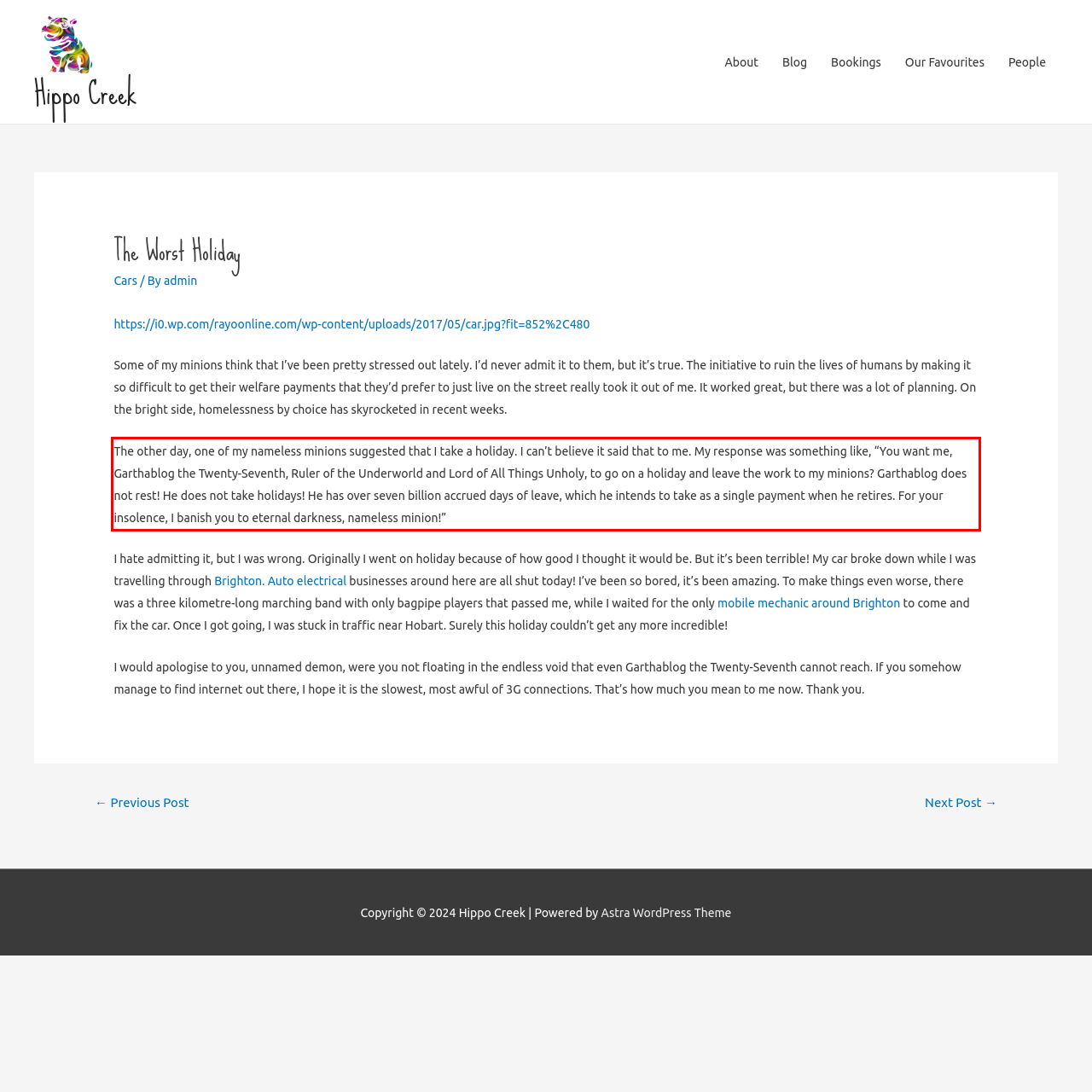There is a UI element on the webpage screenshot marked by a red bounding box. Extract and generate the text content from within this red box.

The other day, one of my nameless minions suggested that I take a holiday. I can’t believe it said that to me. My response was something like, “You want me, Garthablog the Twenty-Seventh, Ruler of the Underworld and Lord of All Things Unholy, to go on a holiday and leave the work to my minions? Garthablog does not rest! He does not take holidays! He has over seven billion accrued days of leave, which he intends to take as a single payment when he retires. For your insolence, I banish you to eternal darkness, nameless minion!”